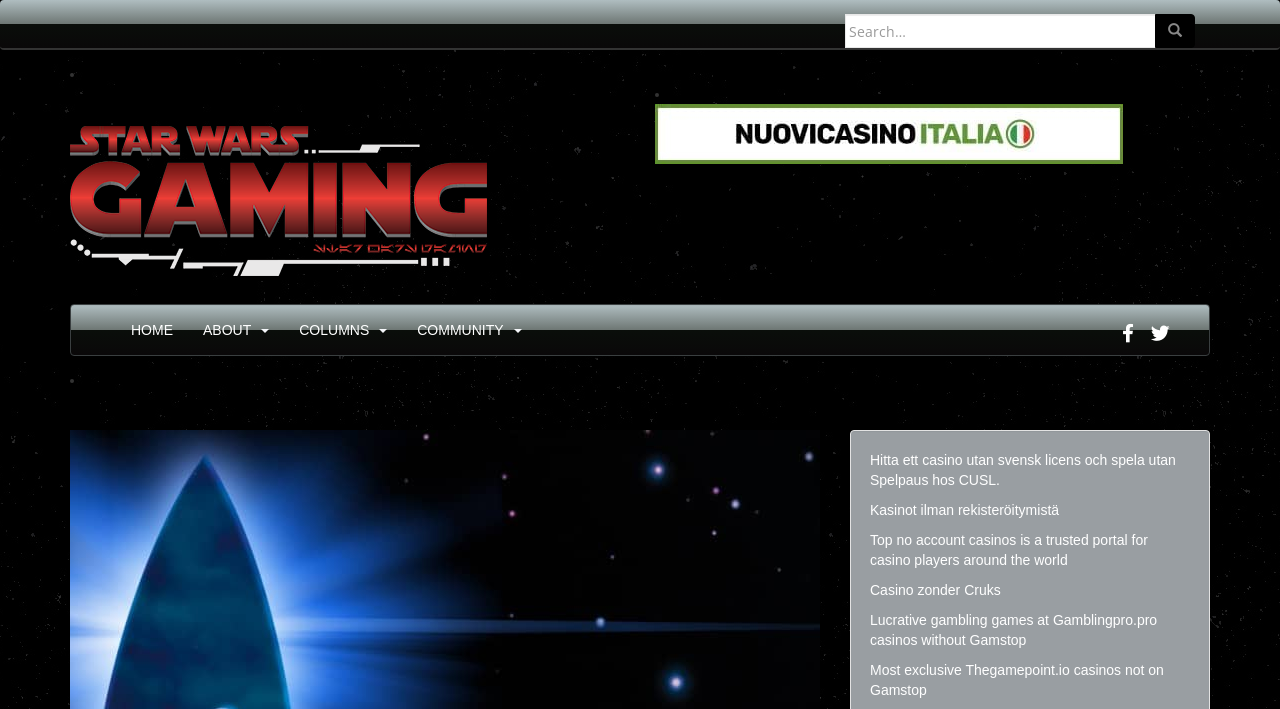What is the text of the static text element below the search box?
Look at the screenshot and respond with one word or a short phrase.

Search for: